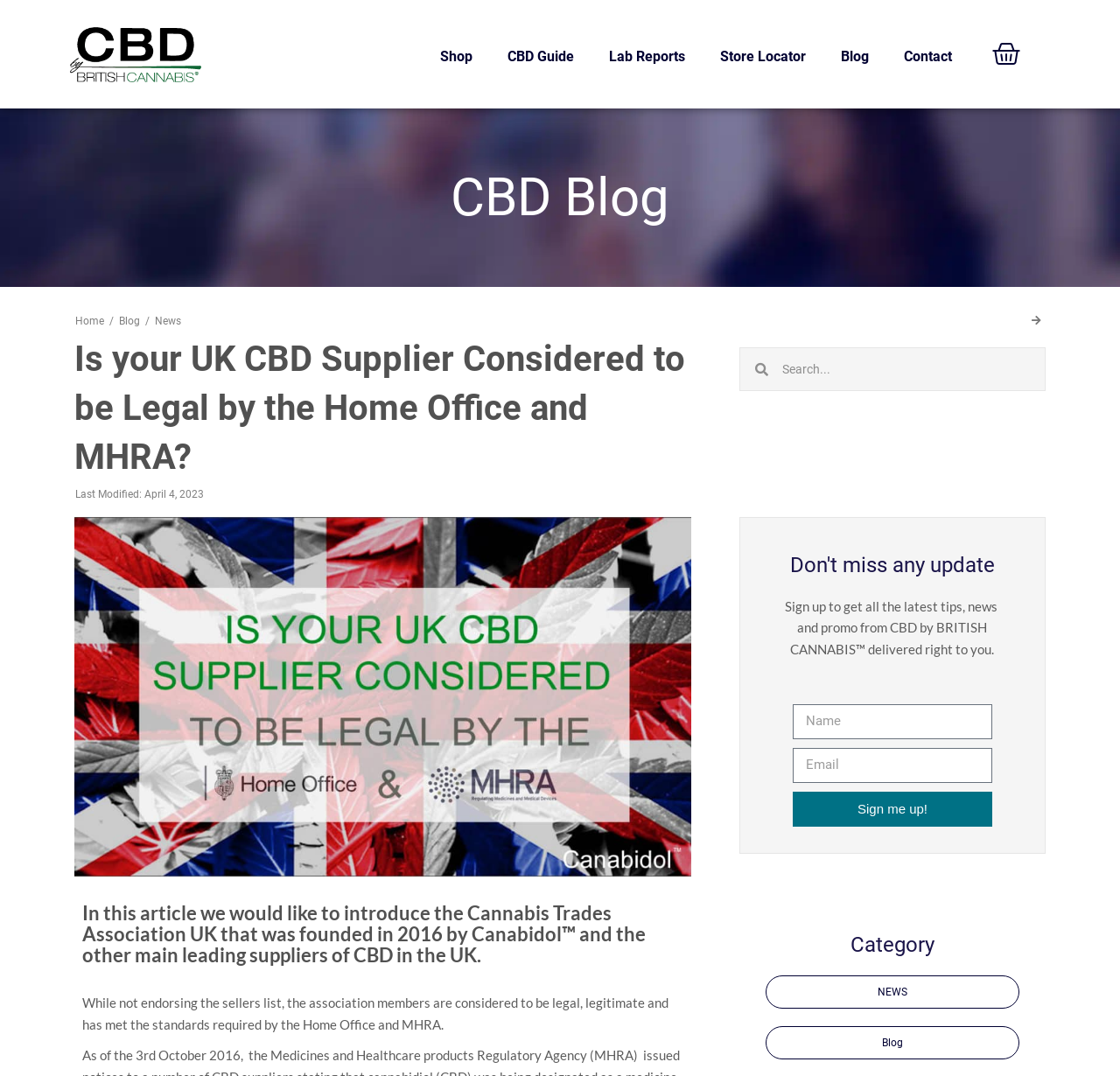Could you locate the bounding box coordinates for the section that should be clicked to accomplish this task: "Click on the 'Shop' link".

[0.377, 0.033, 0.437, 0.073]